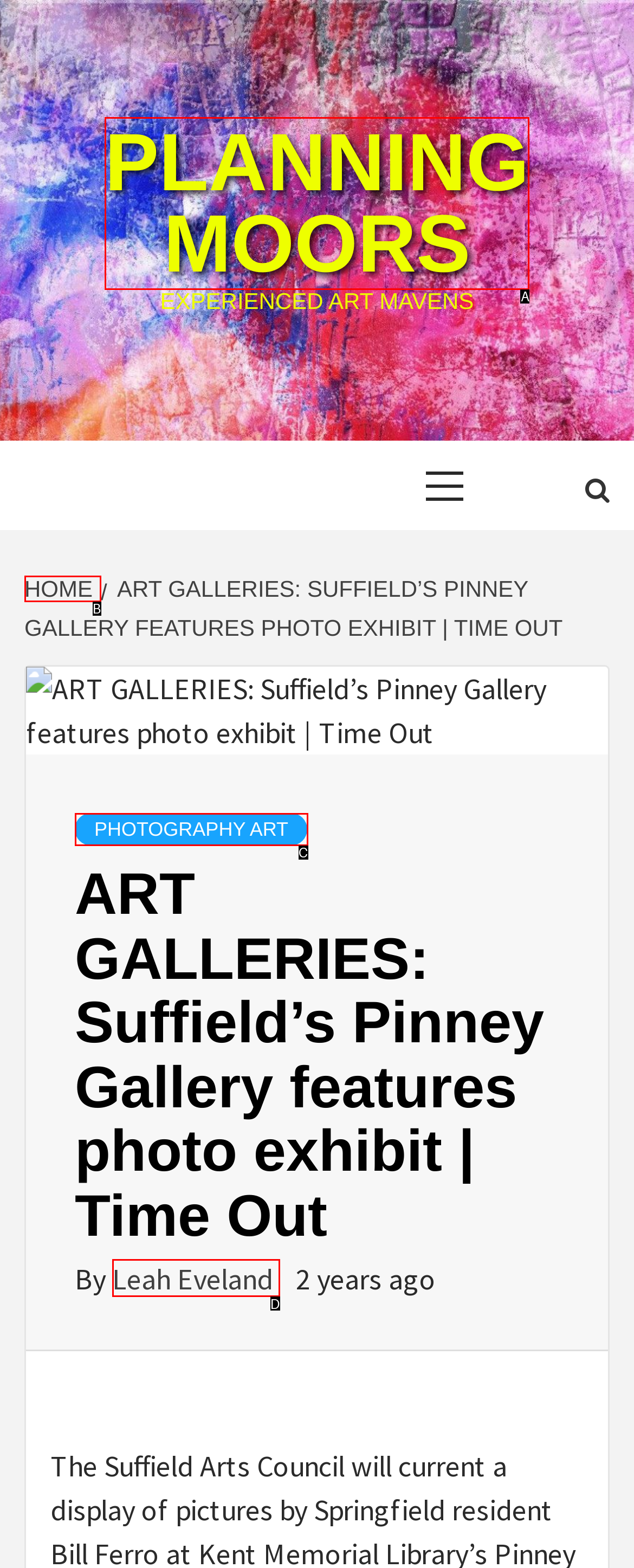Look at the description: Home
Determine the letter of the matching UI element from the given choices.

B